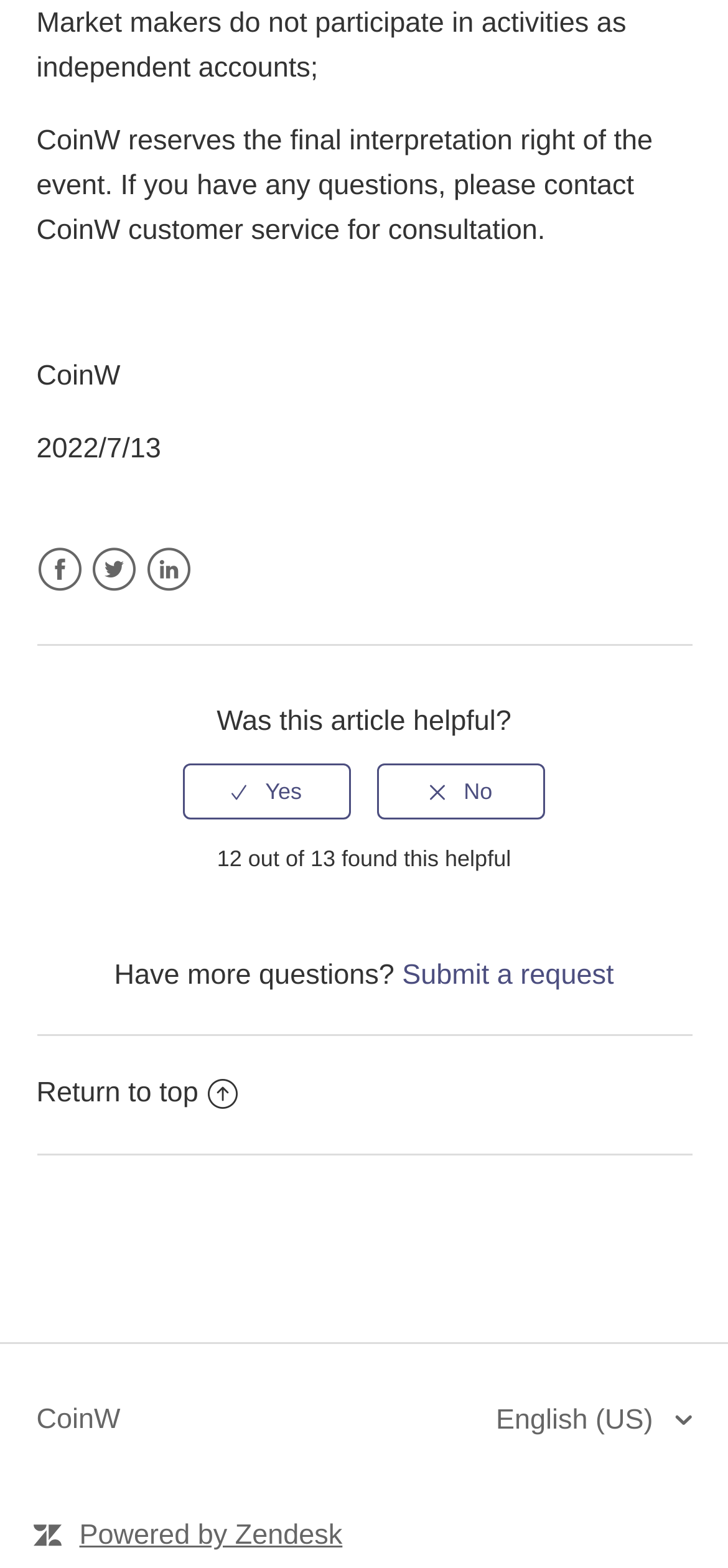Determine the bounding box coordinates of the region to click in order to accomplish the following instruction: "Click CoinW". Provide the coordinates as four float numbers between 0 and 1, specifically [left, top, right, bottom].

[0.05, 0.892, 0.165, 0.919]